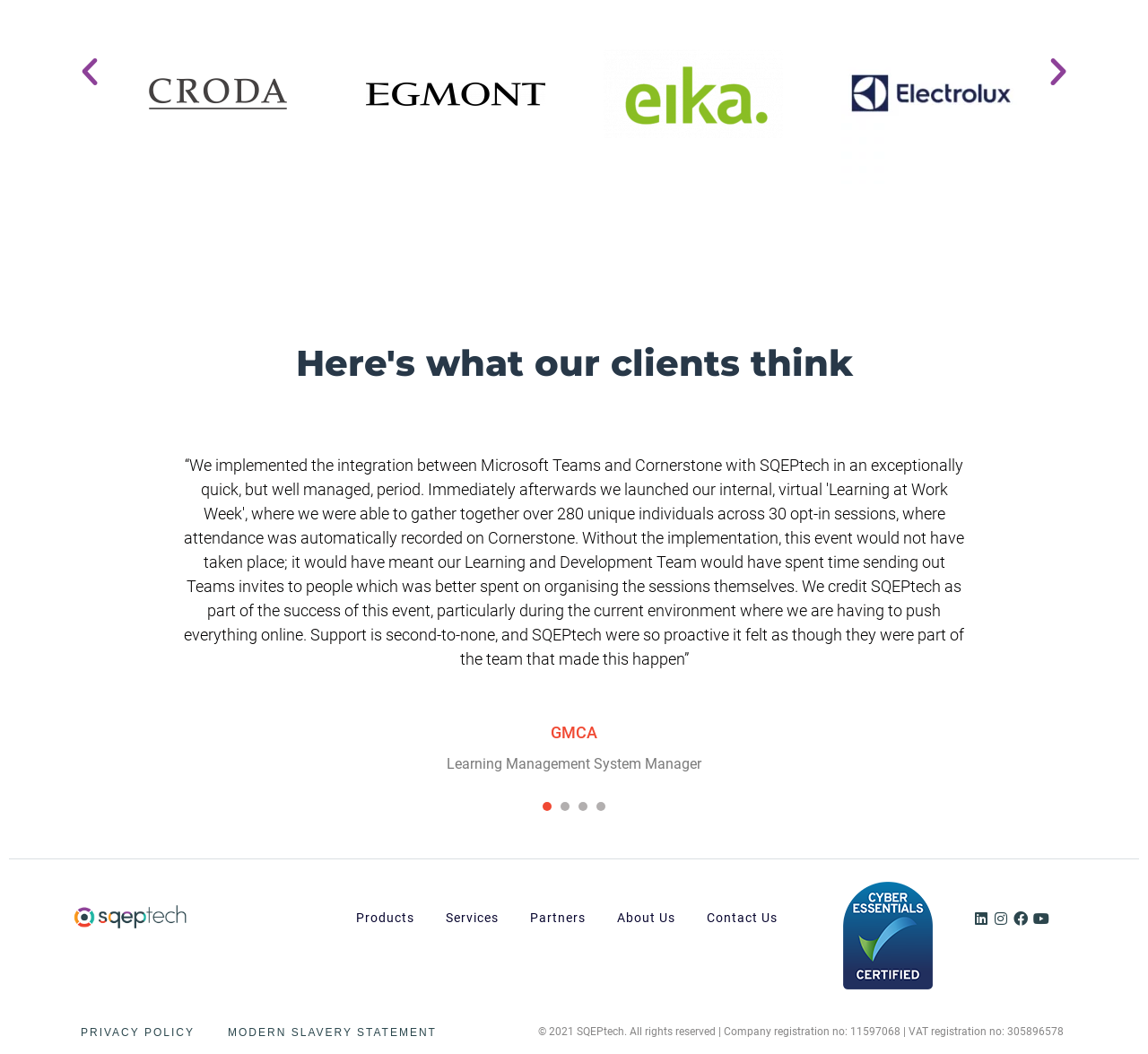Please predict the bounding box coordinates of the element's region where a click is necessary to complete the following instruction: "Click the 'SQEPtech' logo". The coordinates should be represented by four float numbers between 0 and 1, i.e., [left, top, right, bottom].

[0.062, 0.861, 0.164, 0.877]